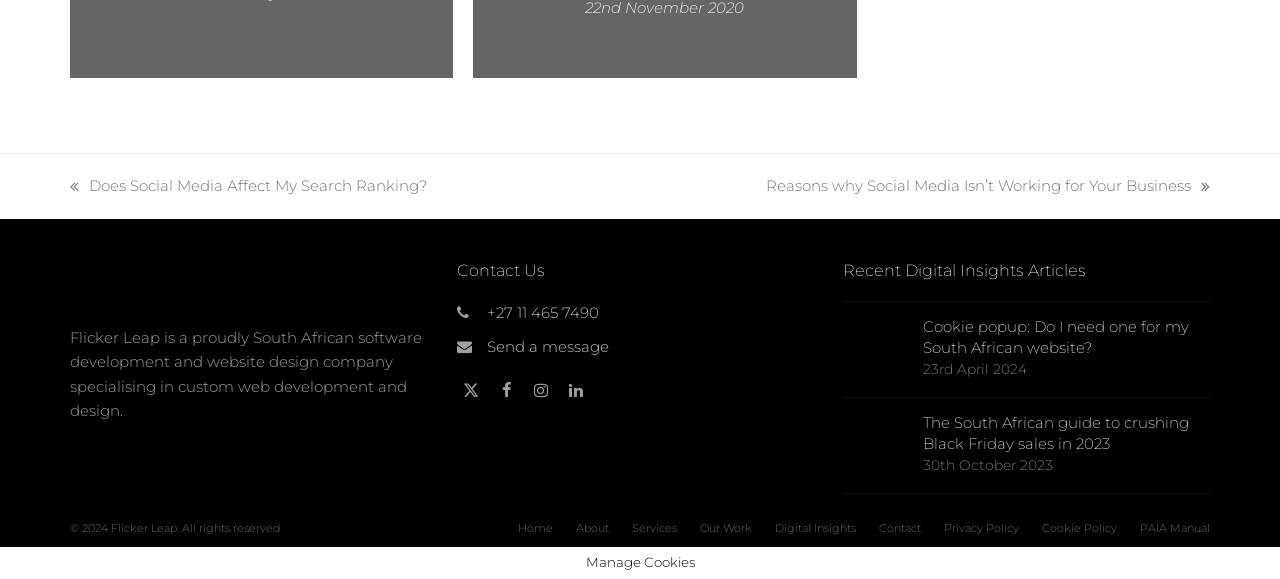Determine the bounding box coordinates of the clickable element to complete this instruction: "View the article about cookie popup". Provide the coordinates in the format of four float numbers between 0 and 1, [left, top, right, bottom].

[0.659, 0.548, 0.945, 0.66]